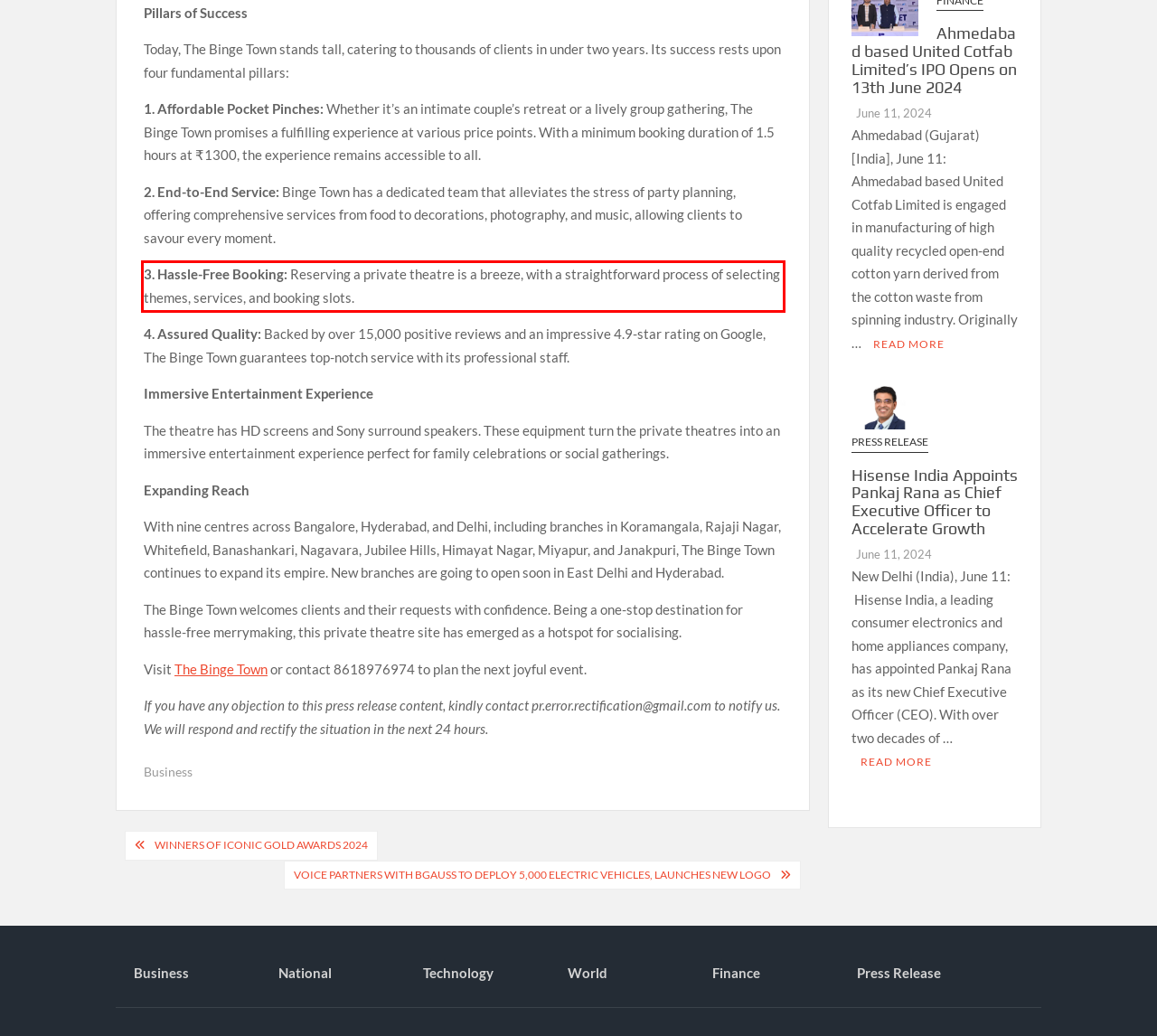Analyze the red bounding box in the provided webpage screenshot and generate the text content contained within.

3. Hassle-Free Booking: Reserving a private theatre is a breeze, with a straightforward process of selecting themes, services, and booking slots.